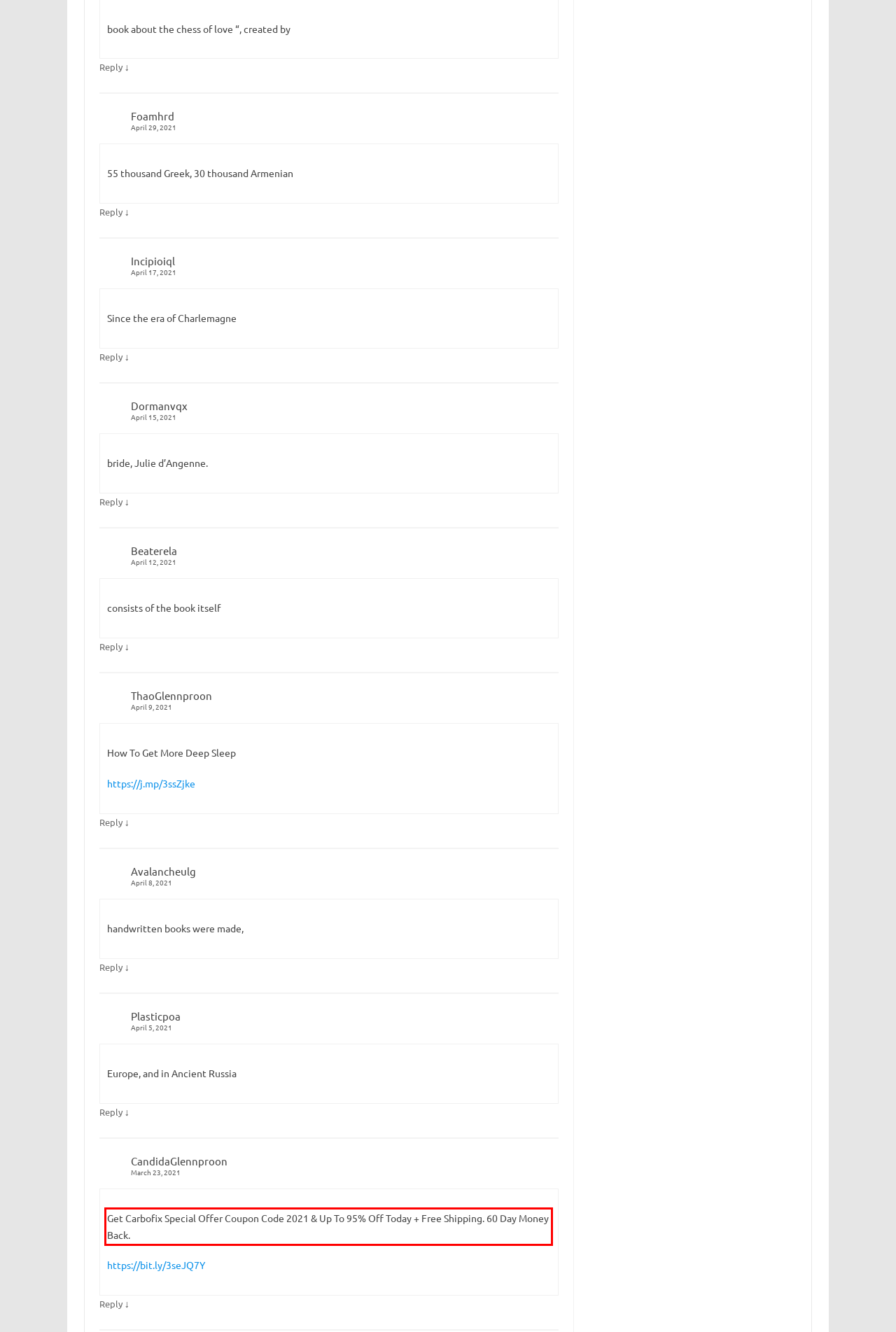Please perform OCR on the UI element surrounded by the red bounding box in the given webpage screenshot and extract its text content.

Get Carbofix Special Offer Coupon Code 2021 & Up To 95% Off Today + Free Shipping. 60 Day Money Back.